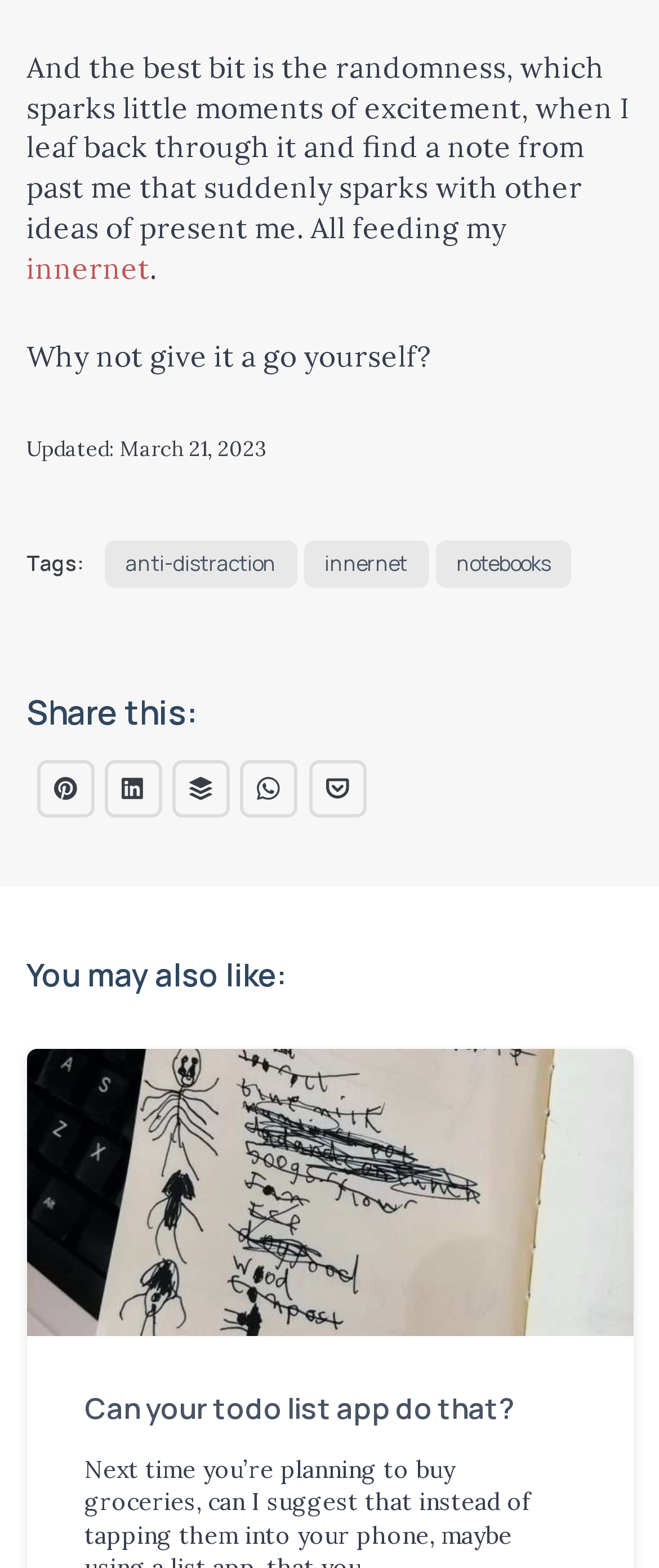What tags are associated with this article?
Provide a concise answer using a single word or phrase based on the image.

anti-distraction, innernet, notebooks